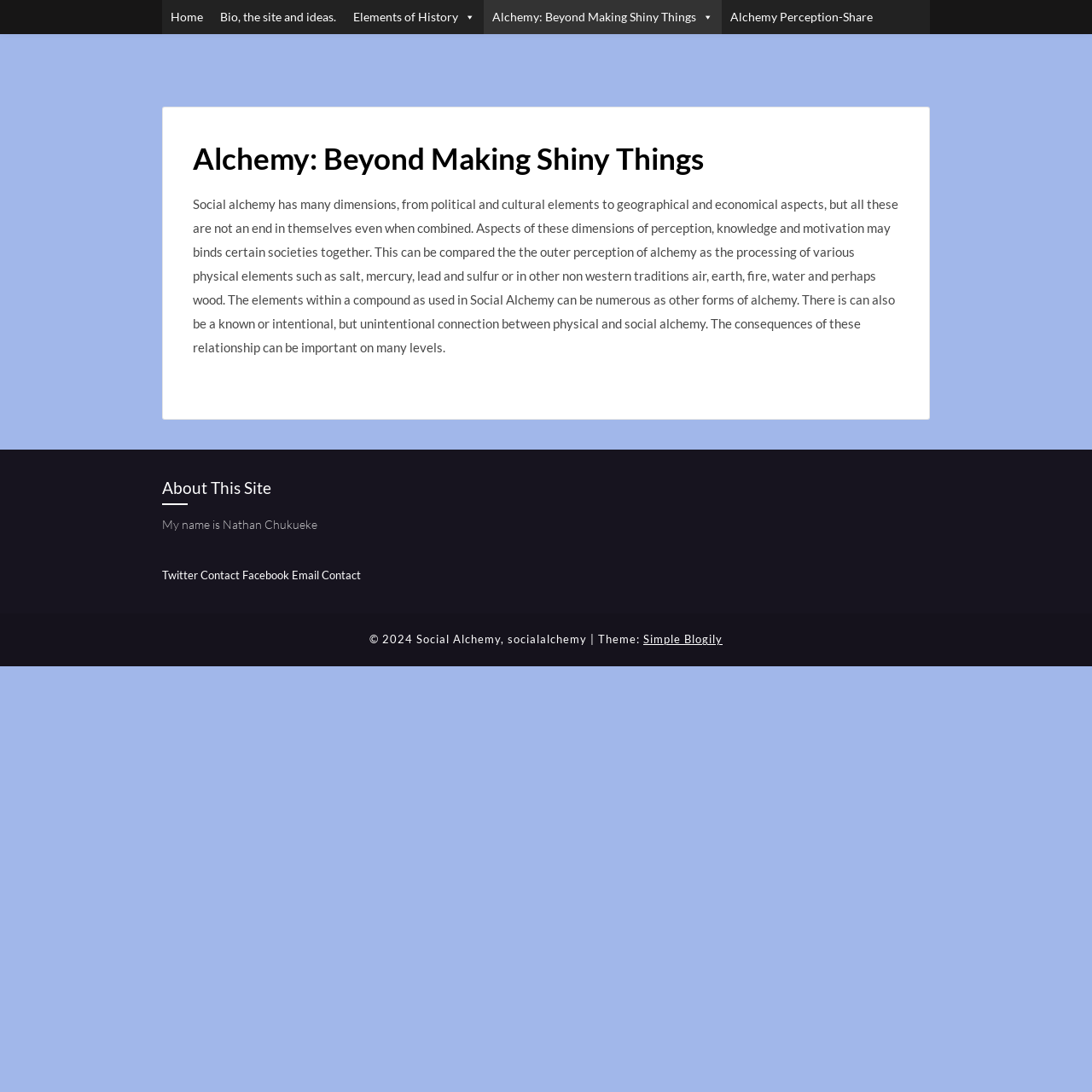Could you find the bounding box coordinates of the clickable area to complete this instruction: "Browse through the volumes"?

None